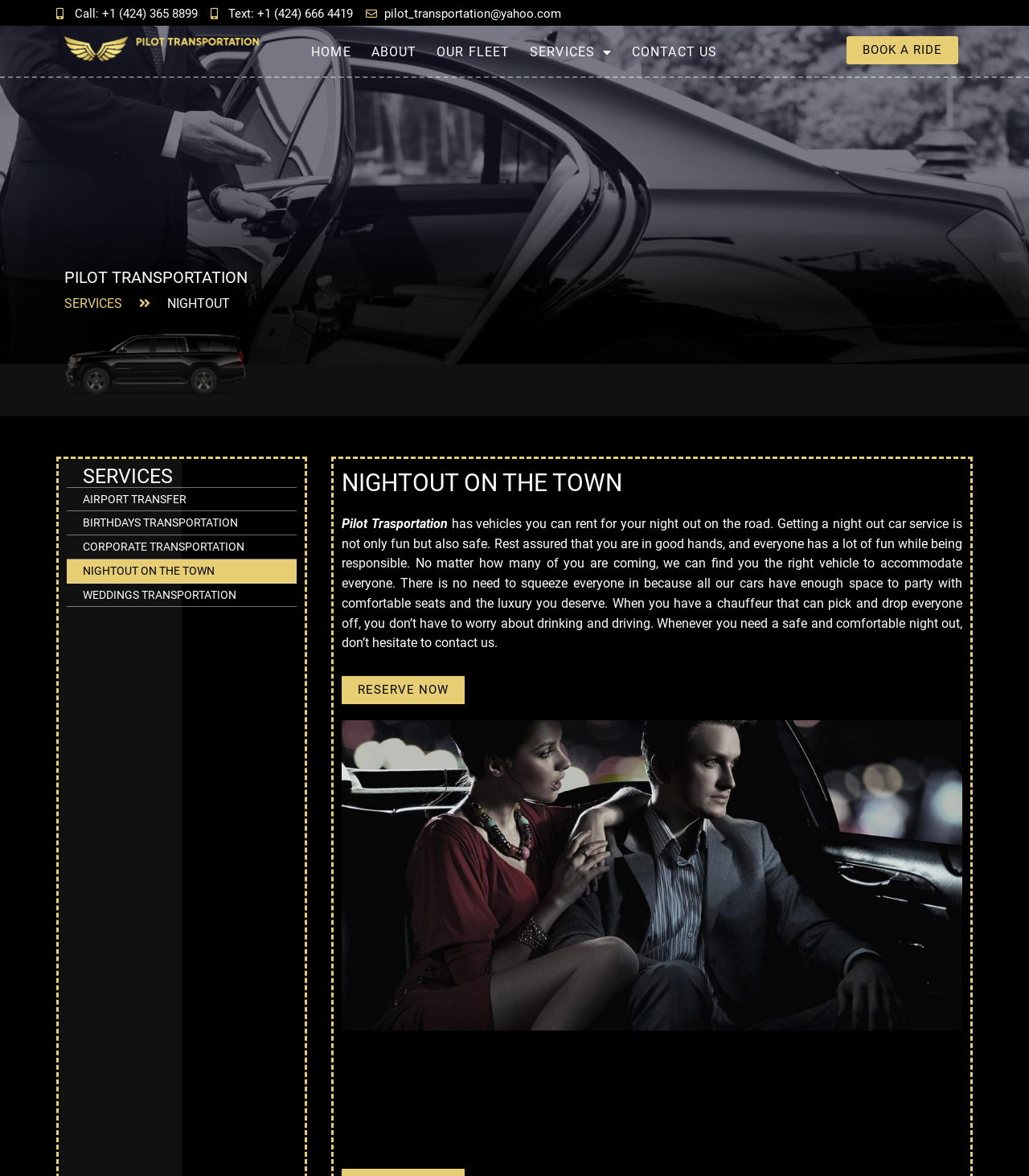Can you specify the bounding box coordinates of the area that needs to be clicked to fulfill the following instruction: "Navigate to the home page"?

[0.303, 0.031, 0.341, 0.058]